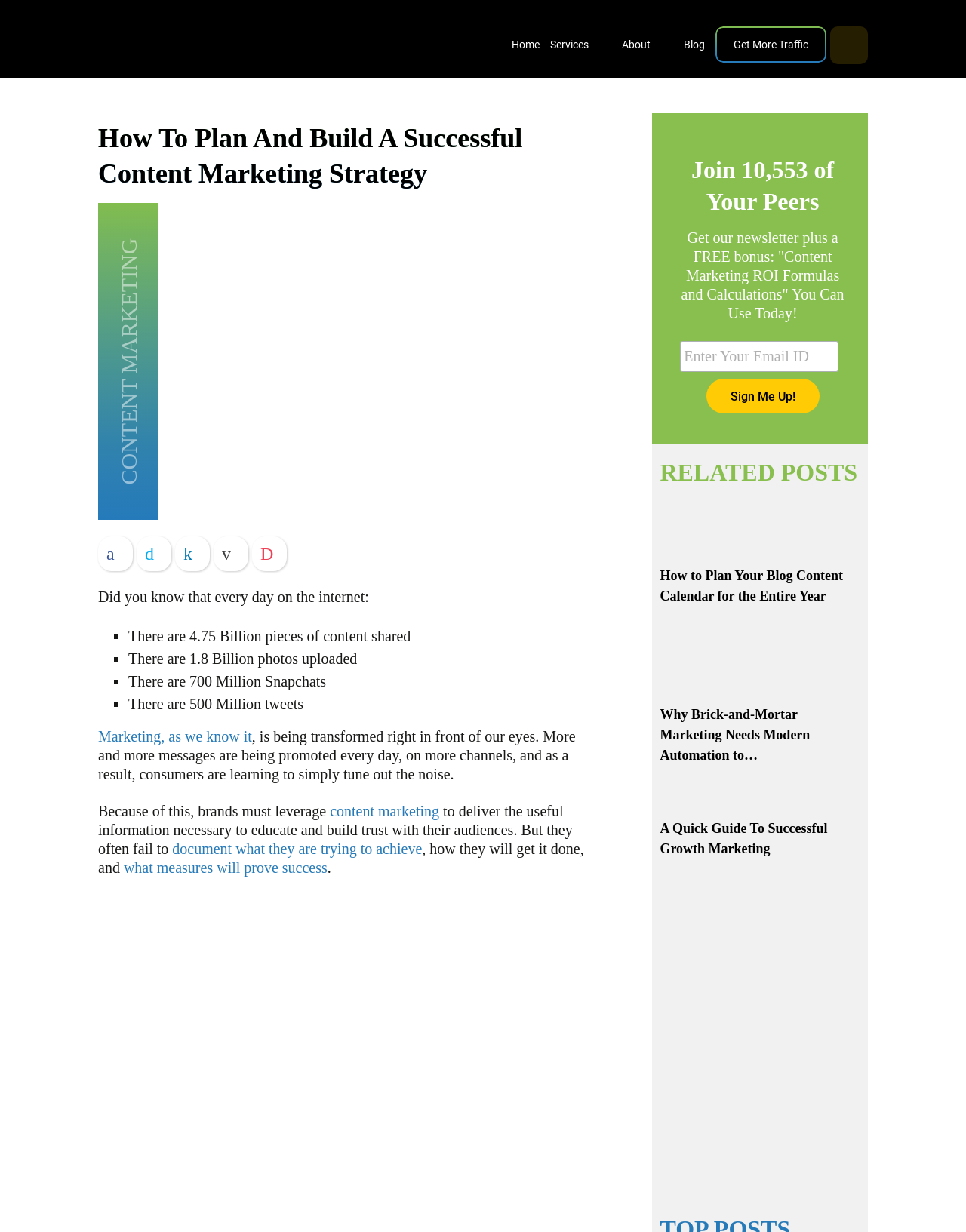Locate the bounding box coordinates of the region to be clicked to comply with the following instruction: "Search for content". The coordinates must be four float numbers between 0 and 1, in the form [left, top, right, bottom].

[0.859, 0.021, 0.898, 0.052]